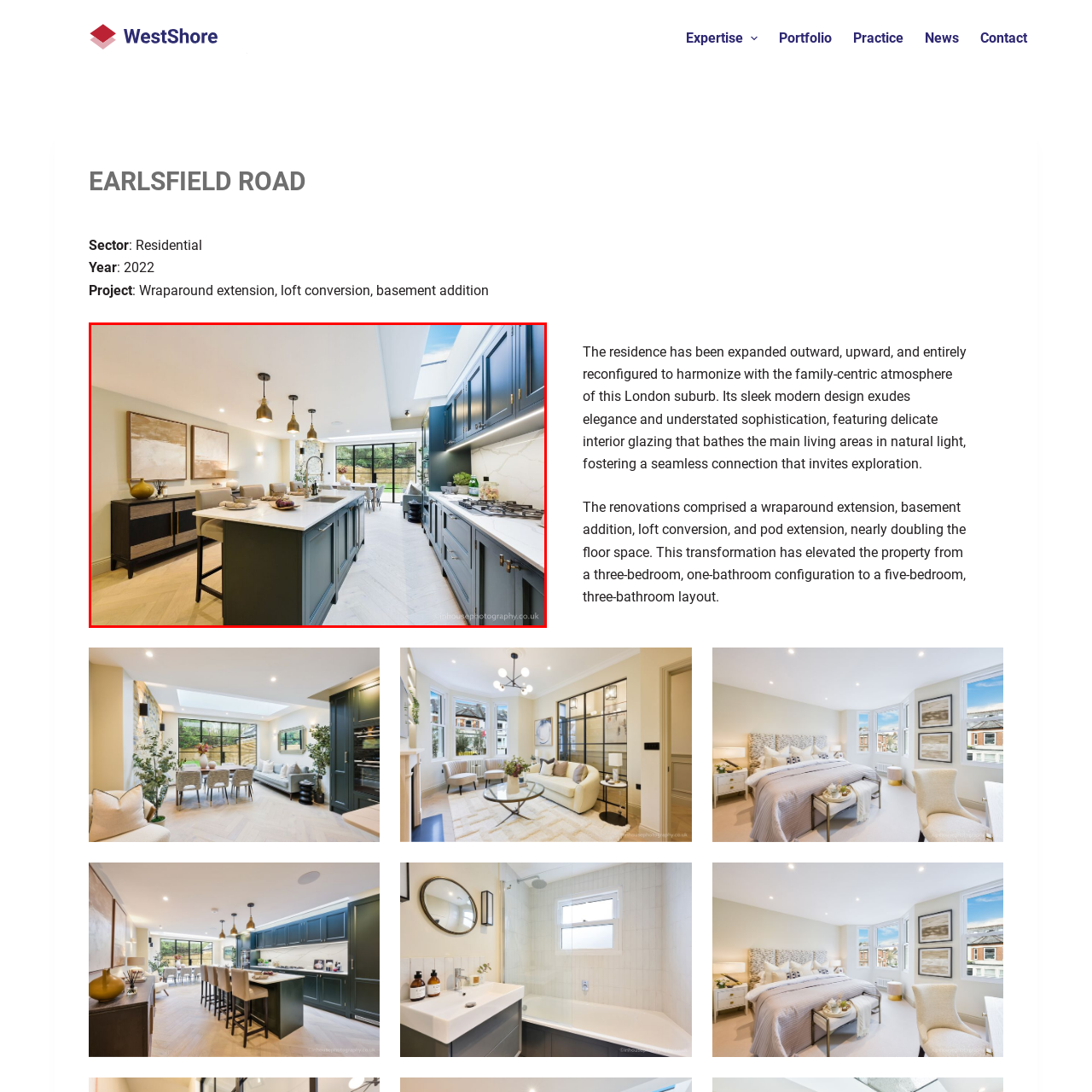What type of lights hang above the island?
Carefully examine the image highlighted by the red bounding box and provide a detailed answer to the question.

The caption states that stylish pendant lights hang gracefully above the island, casting a warm glow over the space.